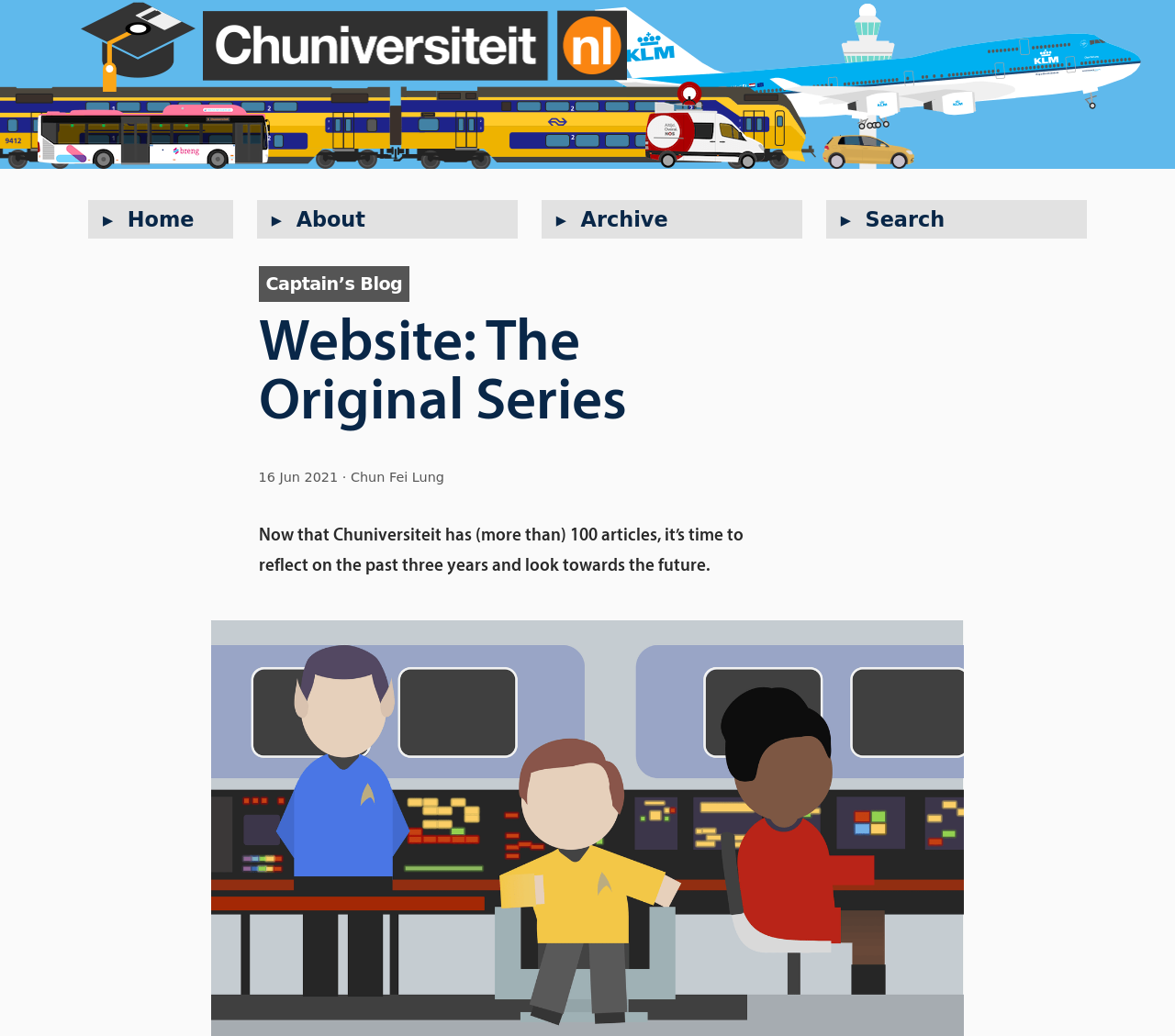What is the name of the website?
Please provide a detailed and comprehensive answer to the question.

The name of the website can be found in the top-left corner of the webpage, where the logo is located. The logo consists of two images, one with the text 'Chuniversiteit logomark' and another with the text 'Chuniversiteit.nl'. Therefore, the name of the website is Chuniversiteit.